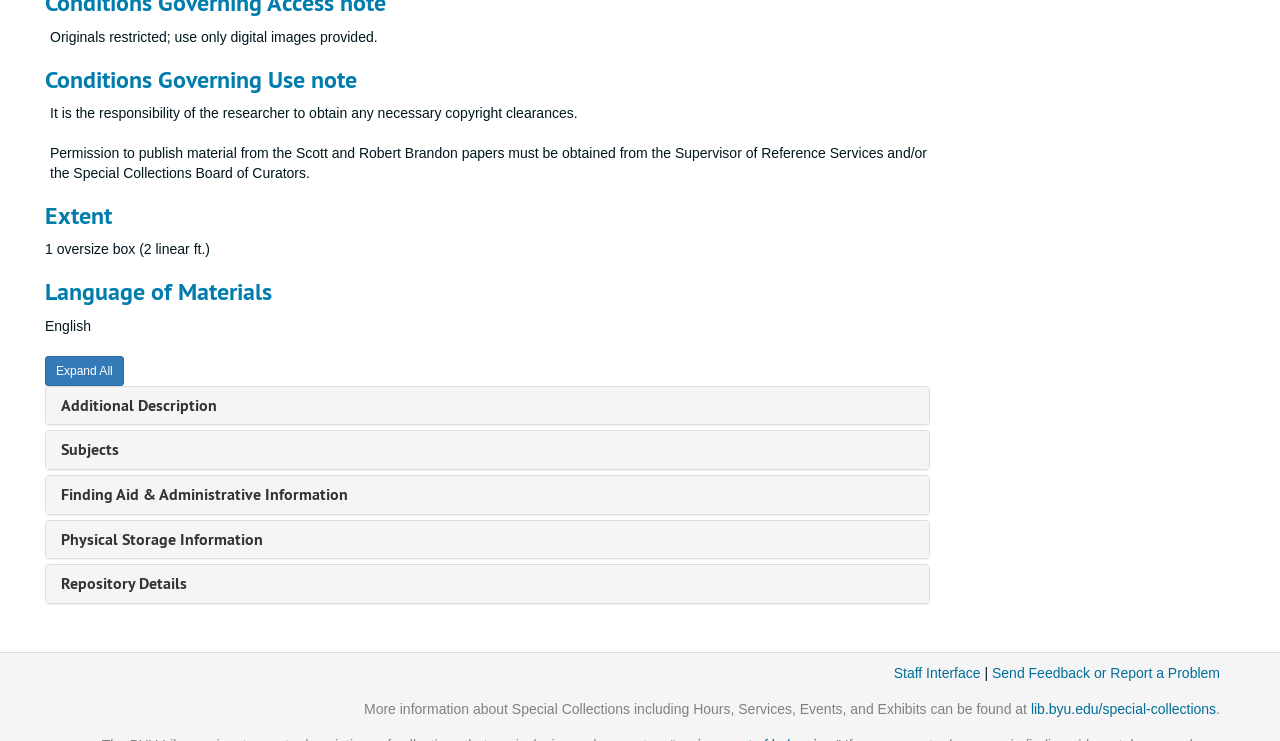Provide the bounding box coordinates in the format (top-left x, top-left y, bottom-right x, bottom-right y). All values are floating point numbers between 0 and 1. Determine the bounding box coordinate of the UI element described as: Physical Storage Information

[0.048, 0.713, 0.205, 0.742]